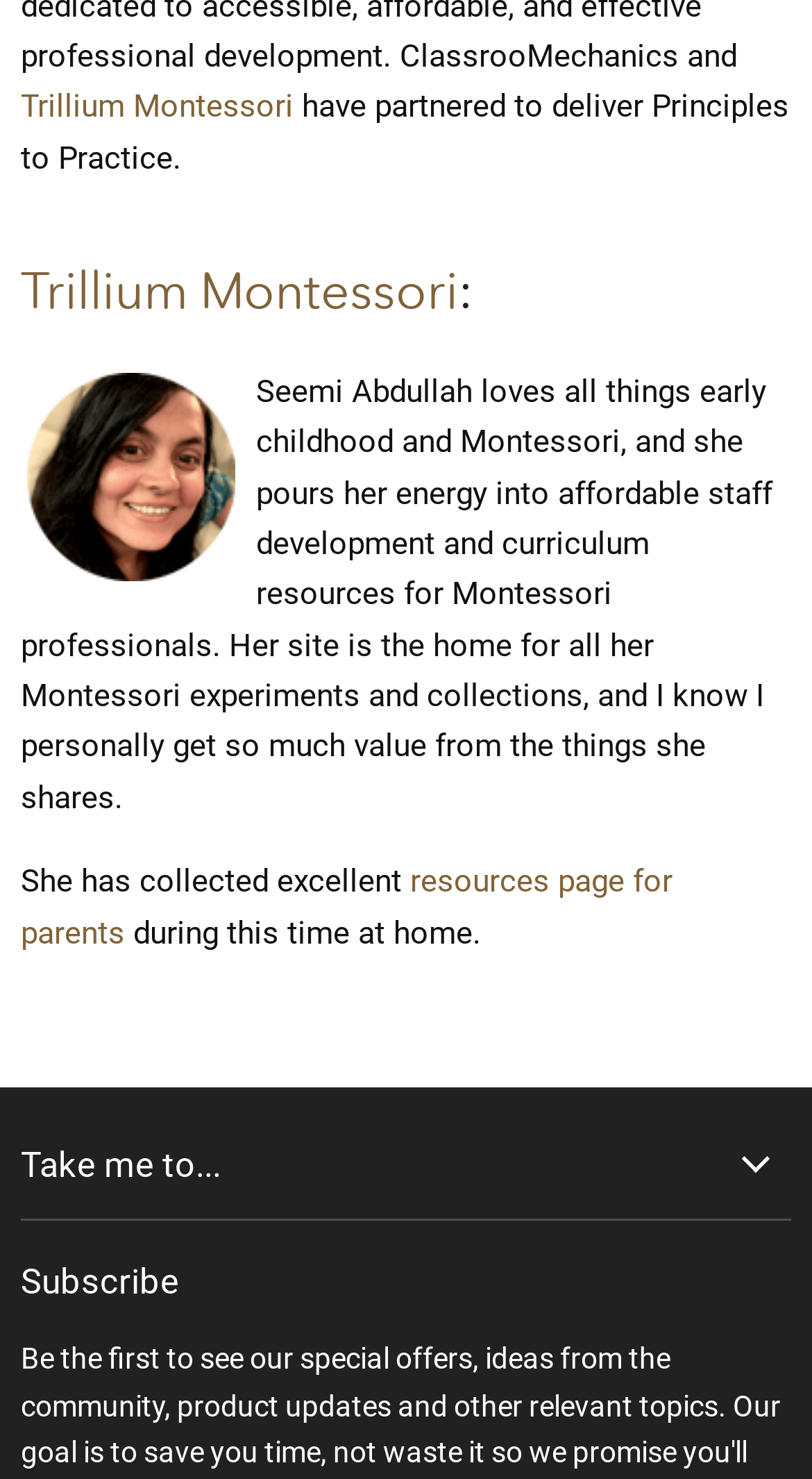Please identify the bounding box coordinates of the element's region that needs to be clicked to fulfill the following instruction: "read about Seemi Abdullah". The bounding box coordinates should consist of four float numbers between 0 and 1, i.e., [left, top, right, bottom].

[0.026, 0.252, 0.951, 0.552]